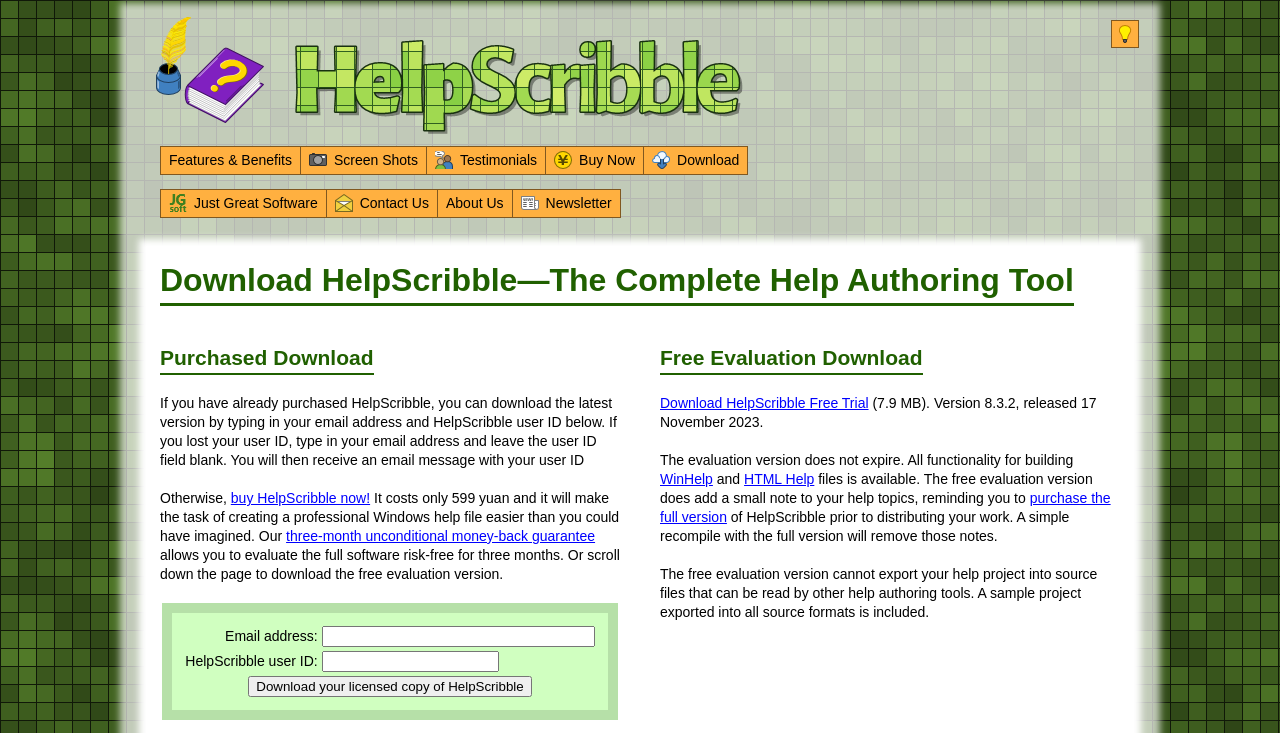Kindly determine the bounding box coordinates for the clickable area to achieve the given instruction: "Enter email address to download the licensed copy of HelpScribble".

[0.251, 0.854, 0.465, 0.883]